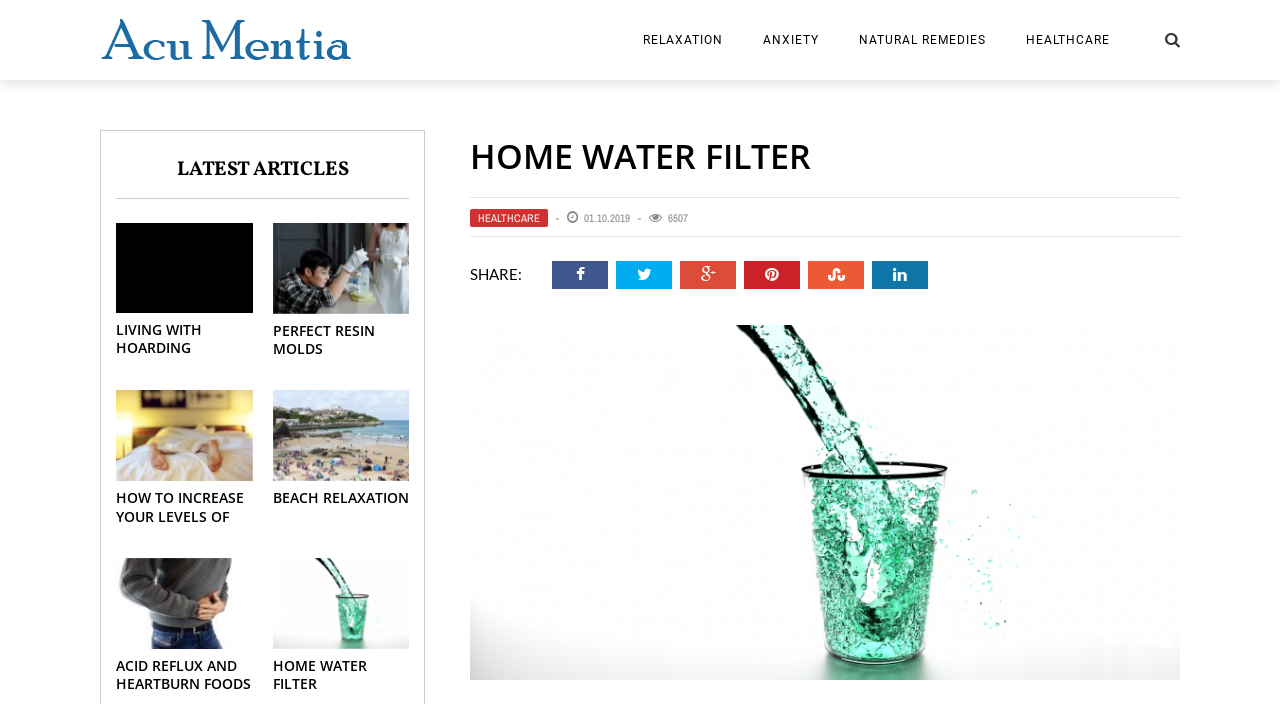Find the bounding box coordinates of the area that needs to be clicked in order to achieve the following instruction: "Click the logo link". The coordinates should be specified as four float numbers between 0 and 1, i.e., [left, top, right, bottom].

[0.078, 0.026, 0.341, 0.088]